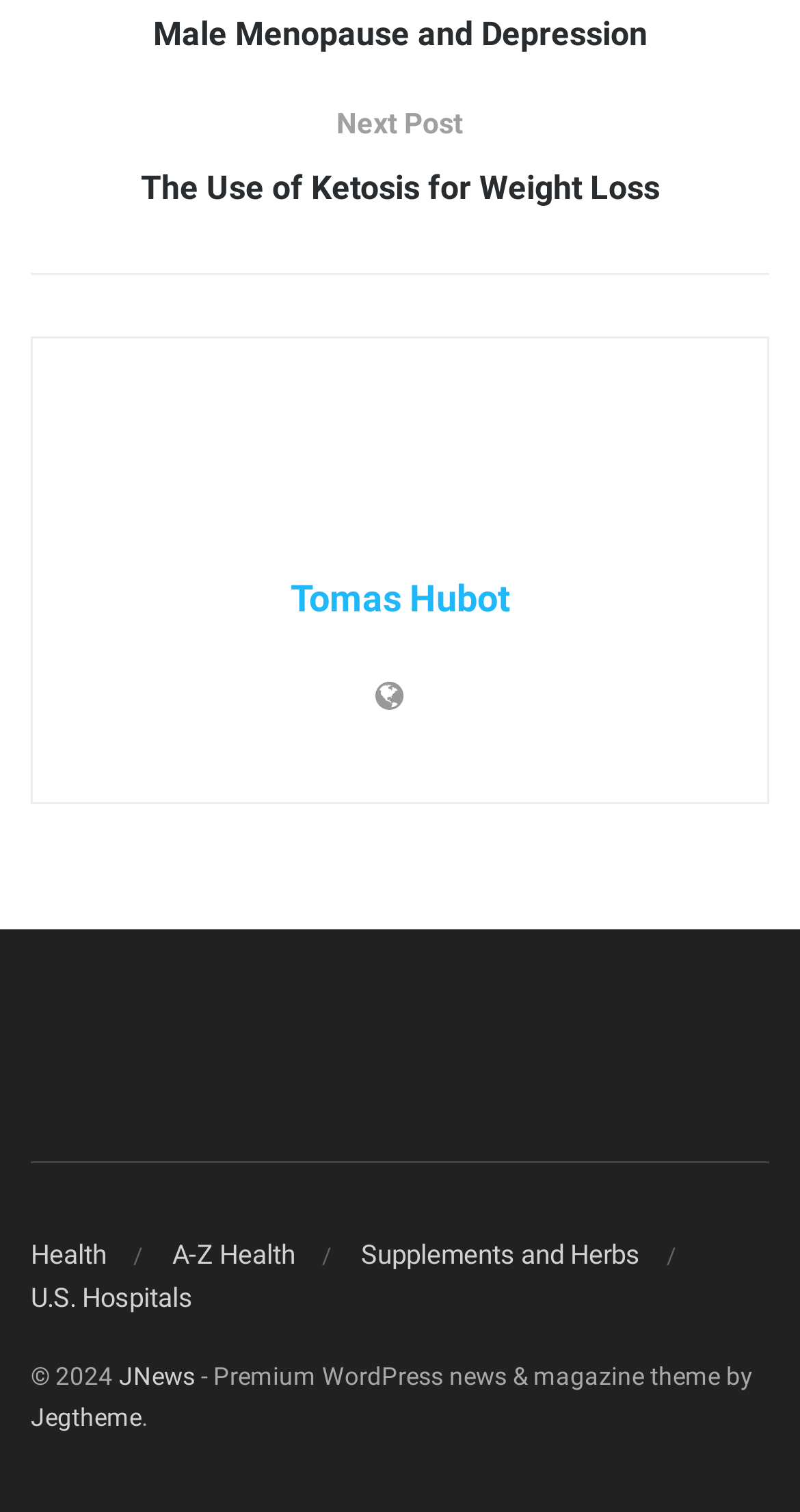What is the author of the article?
Please use the image to deliver a detailed and complete answer.

I determined the author of the article by looking at the image and the heading below it, which both have the text 'Tomas Hubot'. This suggests that Tomas Hubot is the author of the article.